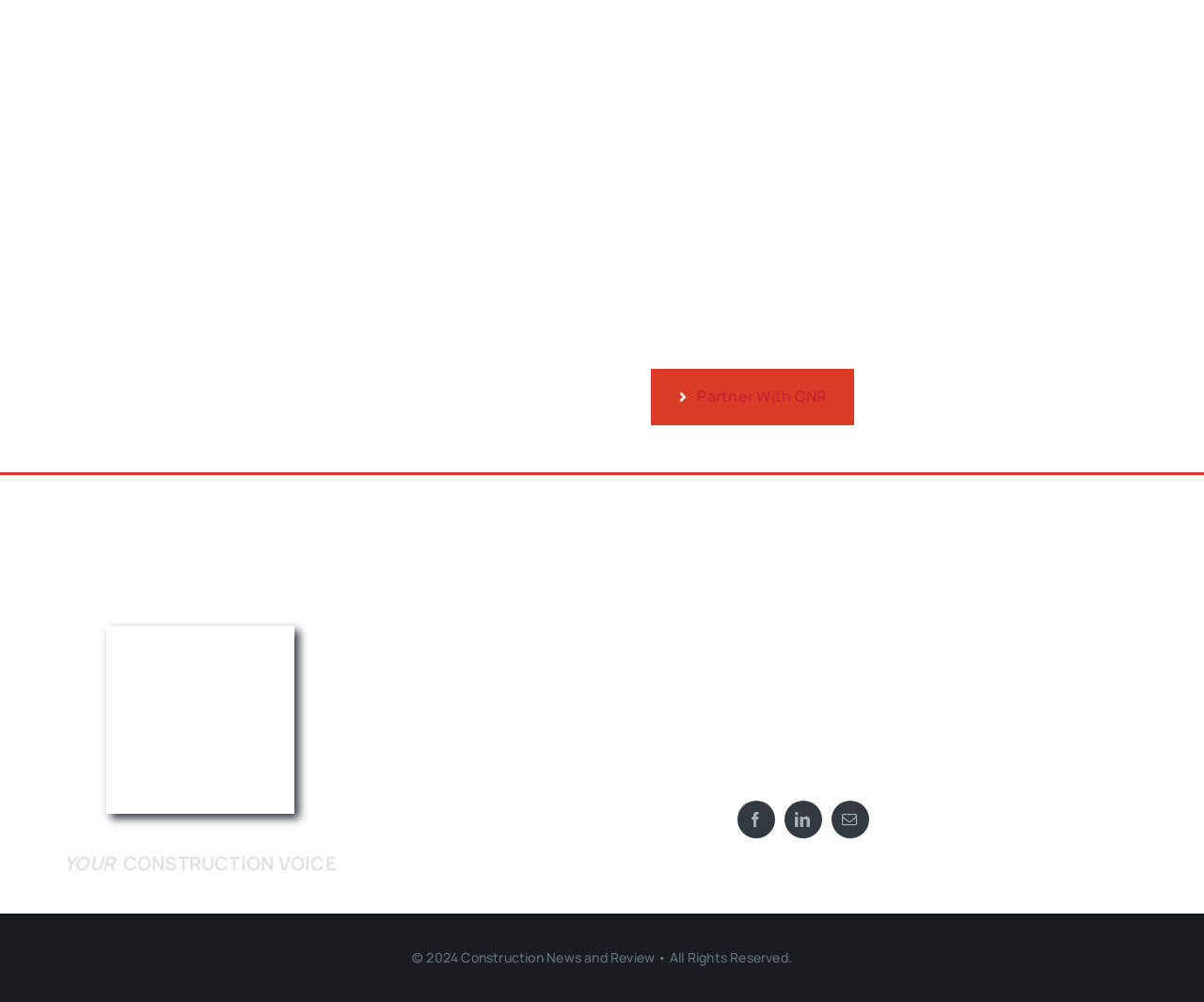Highlight the bounding box coordinates of the element that should be clicked to carry out the following instruction: "View the 'About' page". The coordinates must be given as four float numbers ranging from 0 to 1, i.e., [left, top, right, bottom].

[0.538, 0.705, 0.577, 0.752]